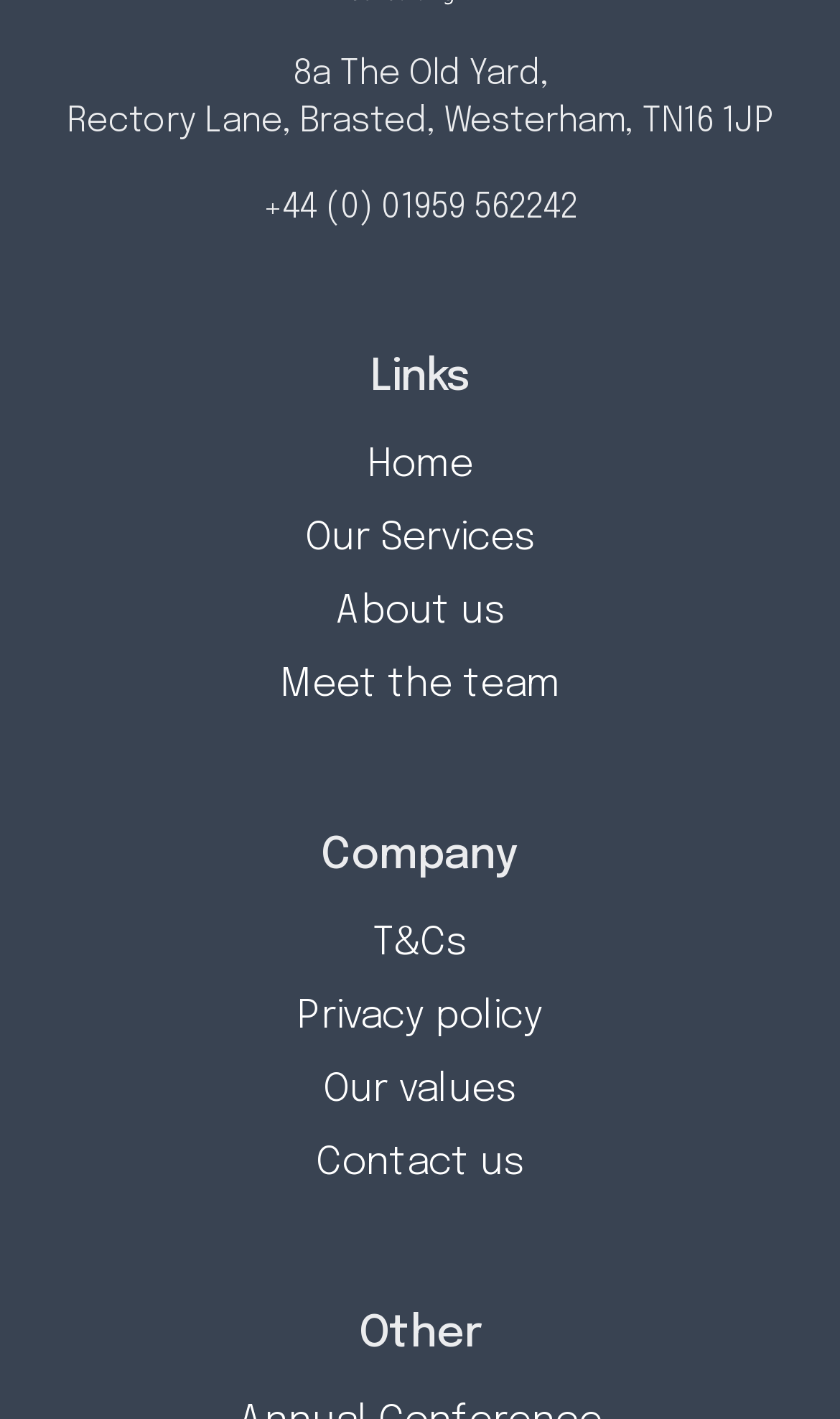Please locate the bounding box coordinates of the element's region that needs to be clicked to follow the instruction: "Click Gibbs Laidler Logo". The bounding box coordinates should be provided as four float numbers between 0 and 1, i.e., [left, top, right, bottom].

[0.386, 0.011, 0.614, 0.036]